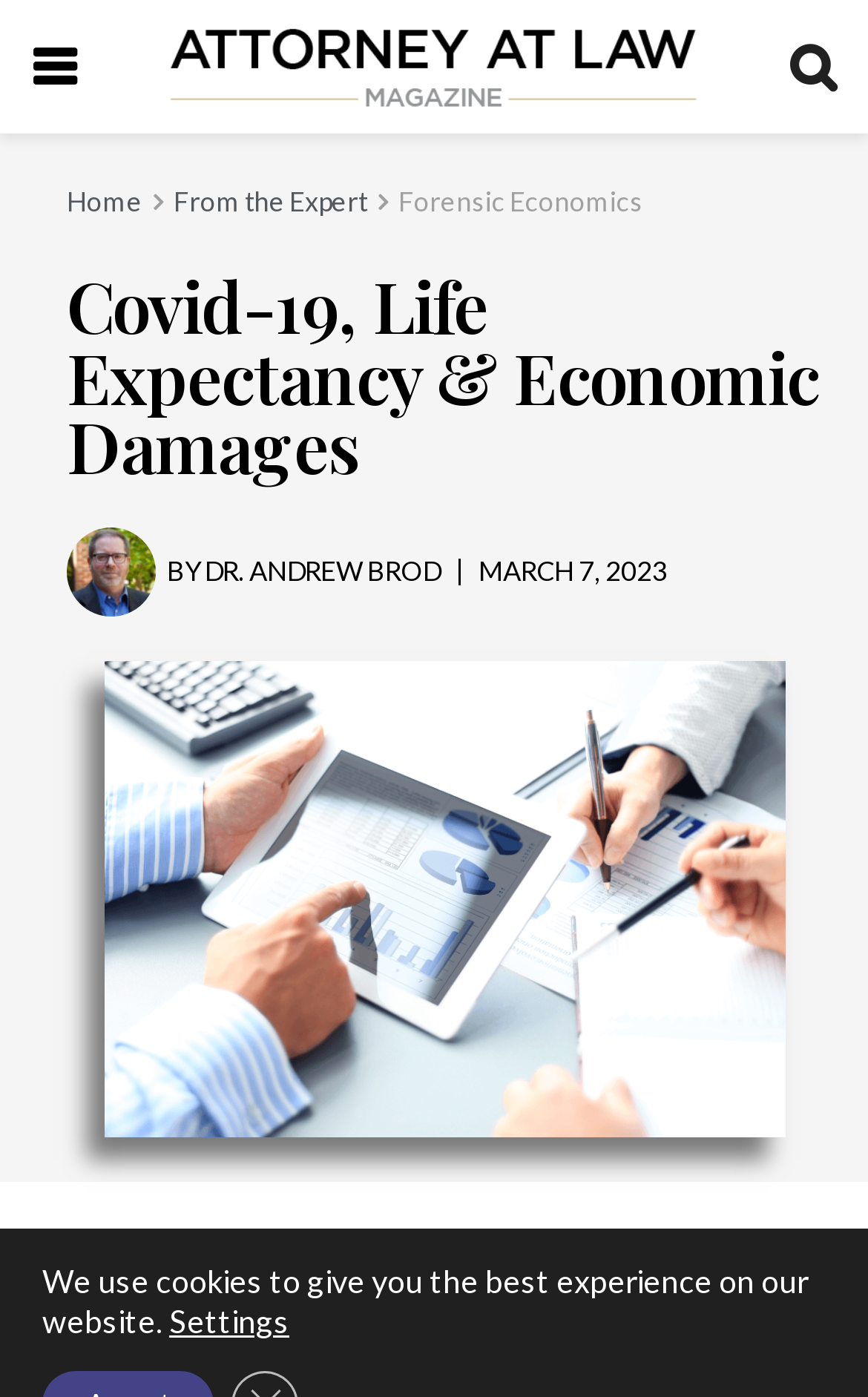Construct a thorough caption encompassing all aspects of the webpage.

The webpage is an article from Attorney at Law Magazine, with the title "Covid-19, Life Expectancy & Economic Damages" prominently displayed at the top. Below the title, there is a link to the author, Dr. Andrew Brod, accompanied by a small image of the author. 

To the top left, there is a navigation menu with links to "Home", "From the Expert", and "Forensic Economics". On the top right, there are two icons, one representing a search function and the other representing a user profile or settings.

The main content of the article is accompanied by an image related to forensic economics, which takes up a significant portion of the page. The article appears to be discussing the effects of Covid-19 on life expectancy and economic damages, as hinted by the meta description.

At the bottom of the page, there is a notice about the use of cookies on the website, along with a "Settings" button to adjust cookie preferences.